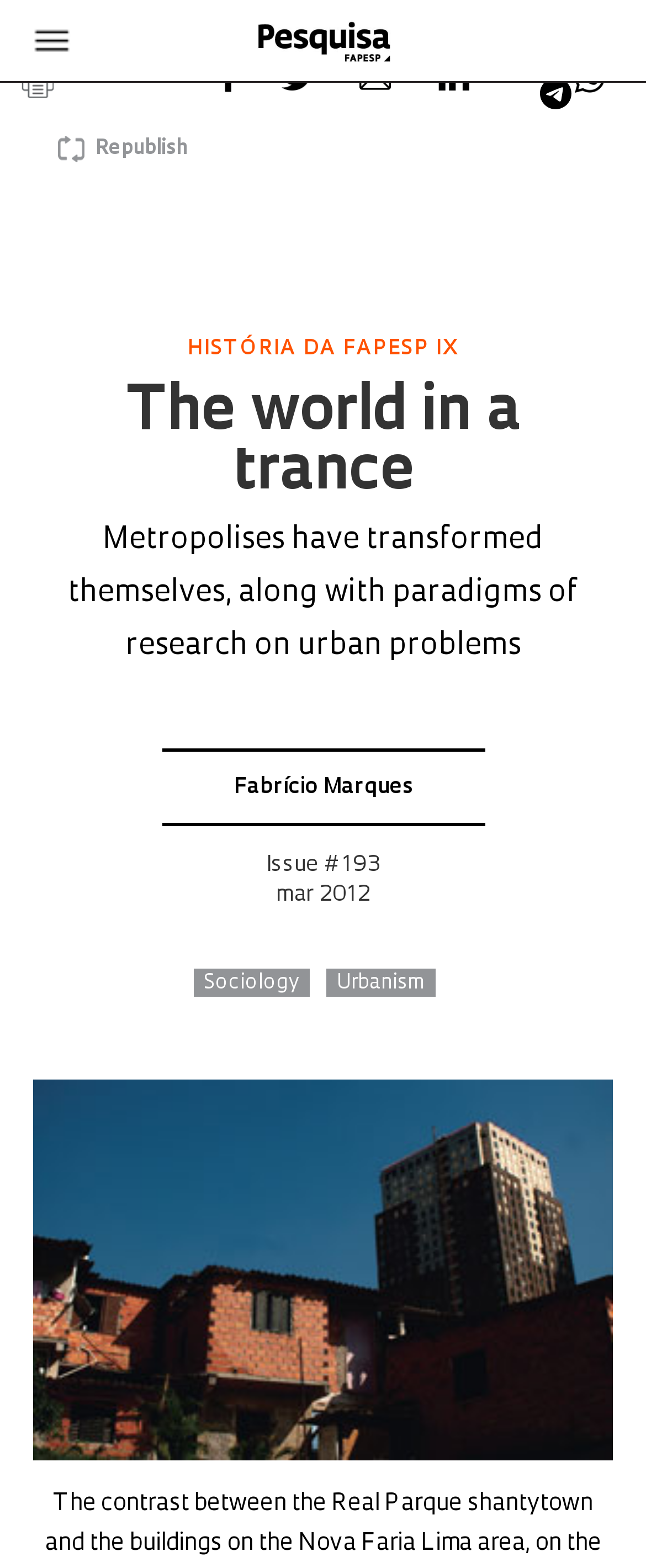Provide a short answer to the following question with just one word or phrase: Who is the author of the article?

Fabrício Marques